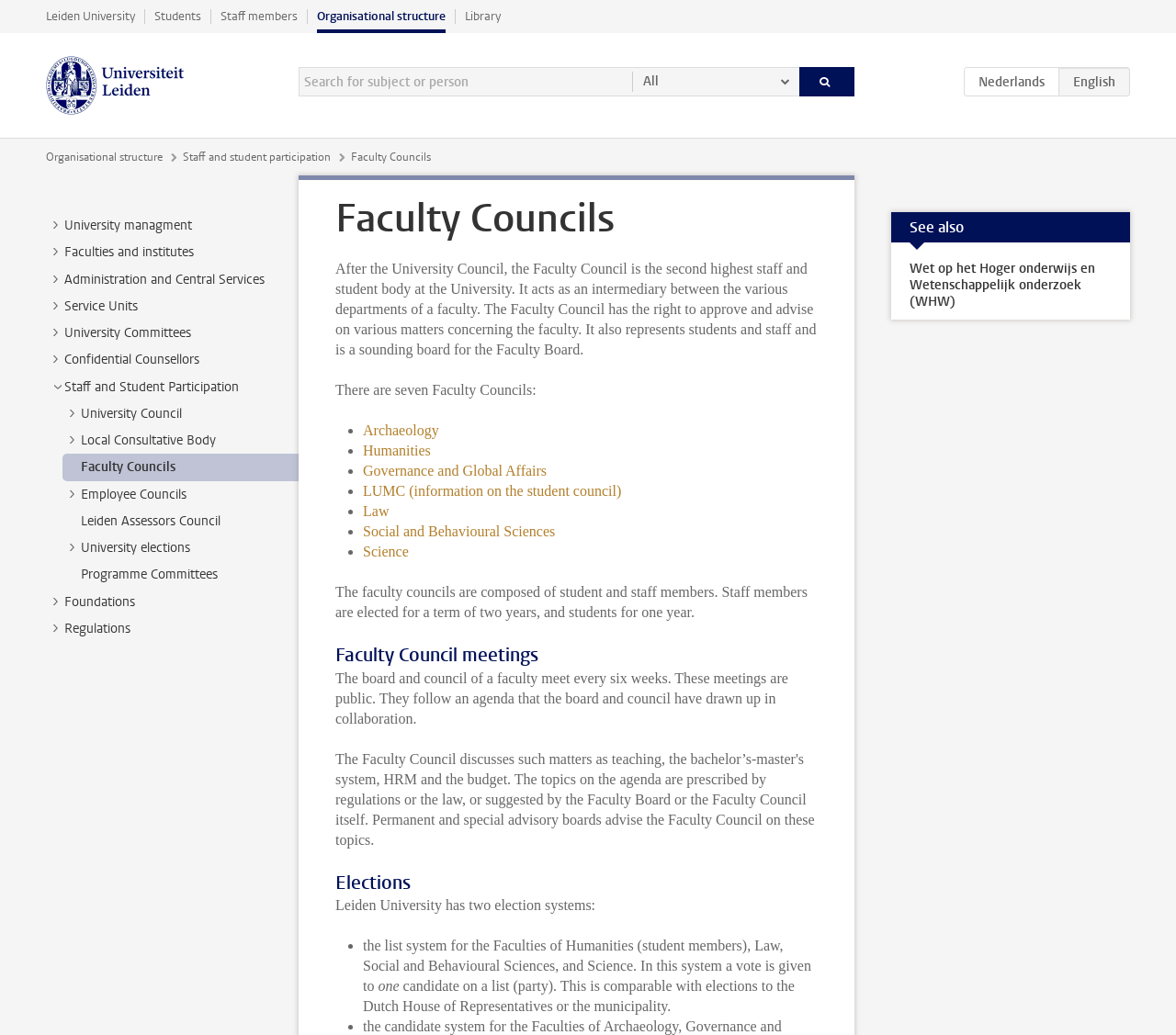Provide a single word or phrase answer to the question: 
What is the term of office for staff members in the Faculty Council?

Two years